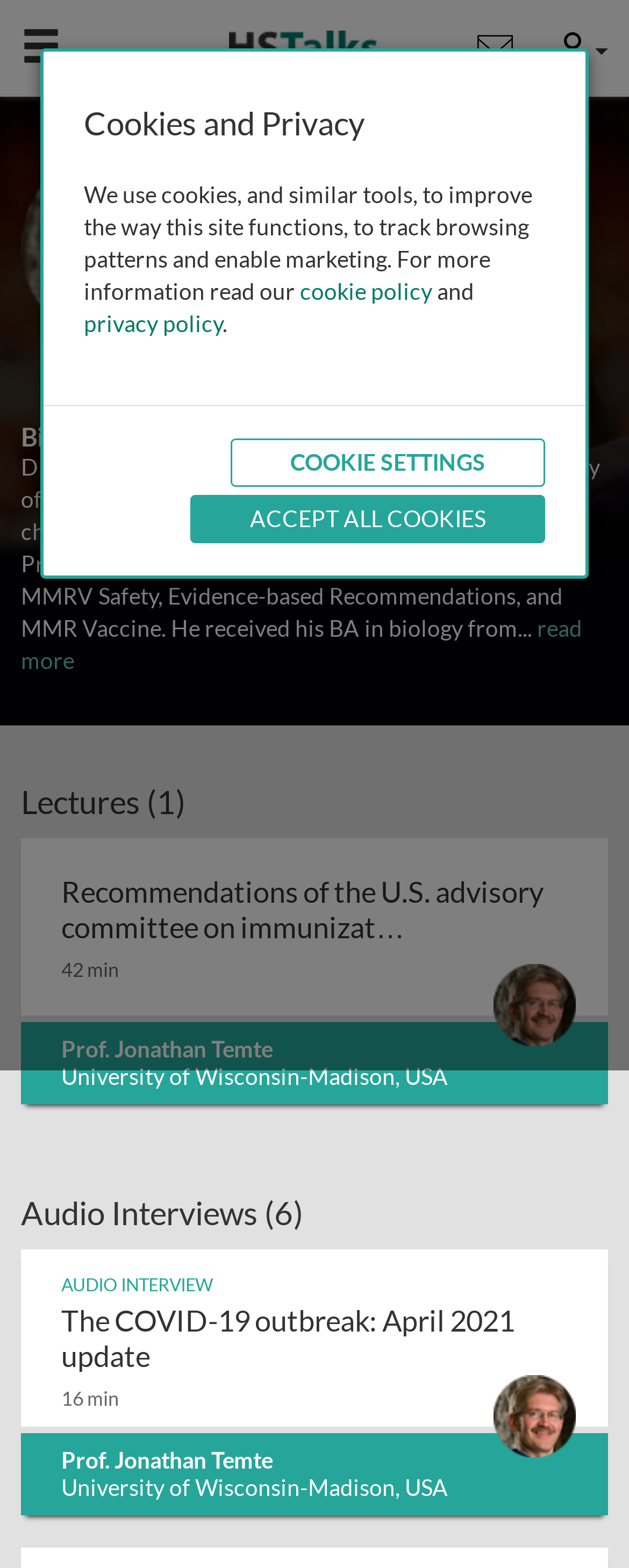Specify the bounding box coordinates for the region that must be clicked to perform the given instruction: "Listen to the audio interview The COVID-19 outbreak: April 2021 update".

[0.033, 0.796, 0.967, 0.966]